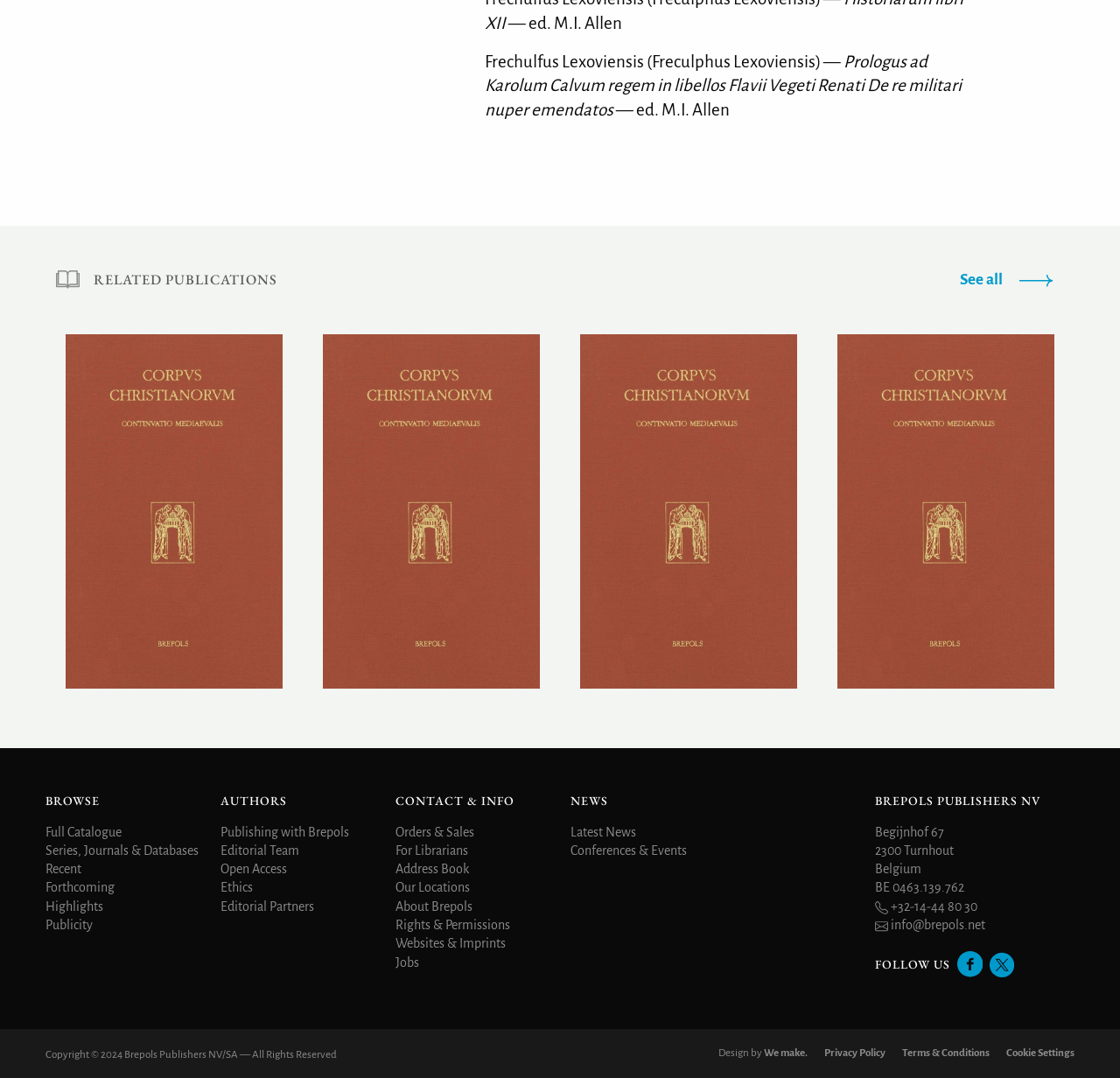Determine the bounding box coordinates of the section to be clicked to follow the instruction: "Follow Brepols on Facebook". The coordinates should be given as four float numbers between 0 and 1, formatted as [left, top, right, bottom].

[0.854, 0.896, 0.878, 0.909]